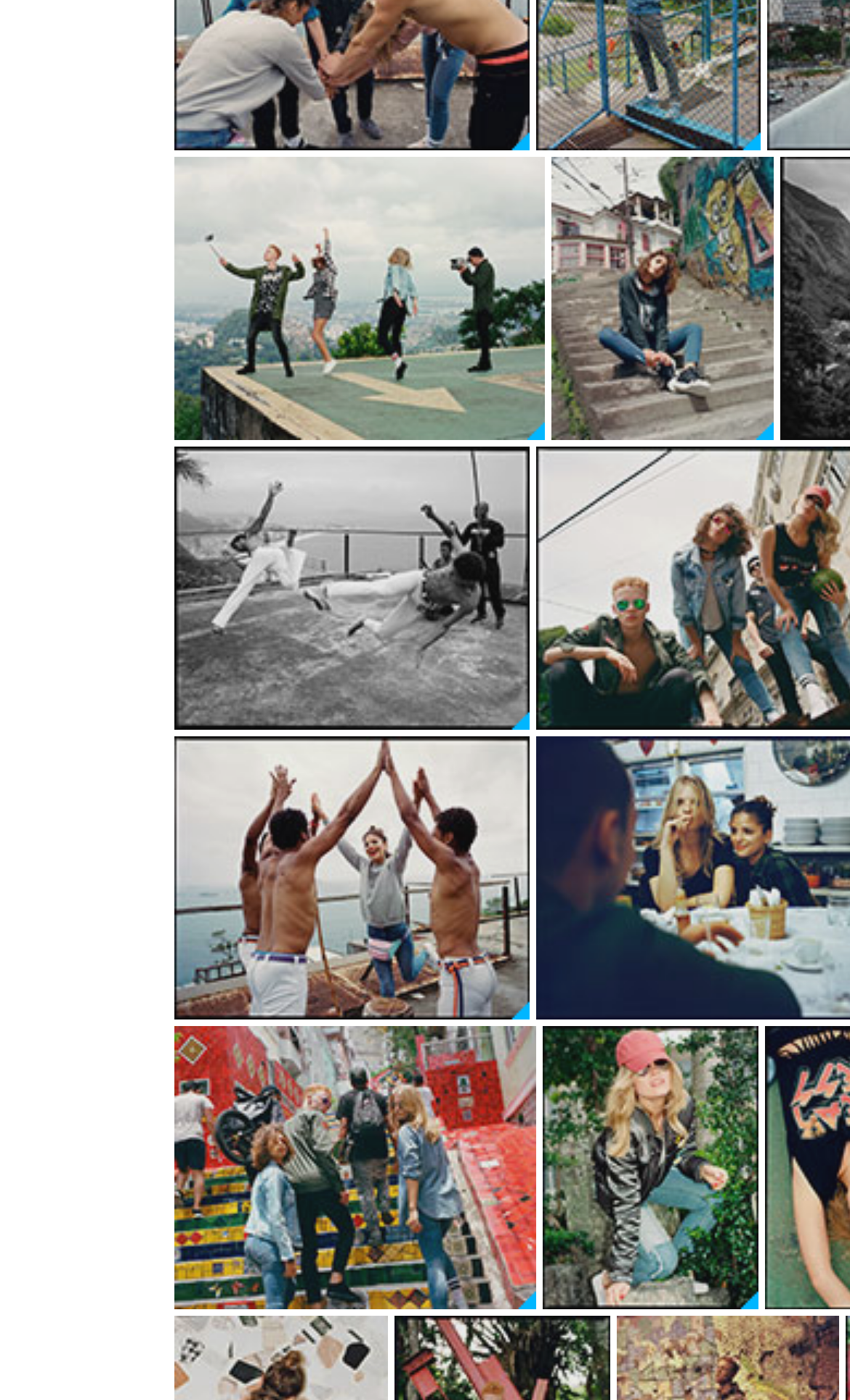Find the coordinates for the bounding box of the element with this description: "title="Download high quality"".

[0.205, 0.09, 0.623, 0.112]